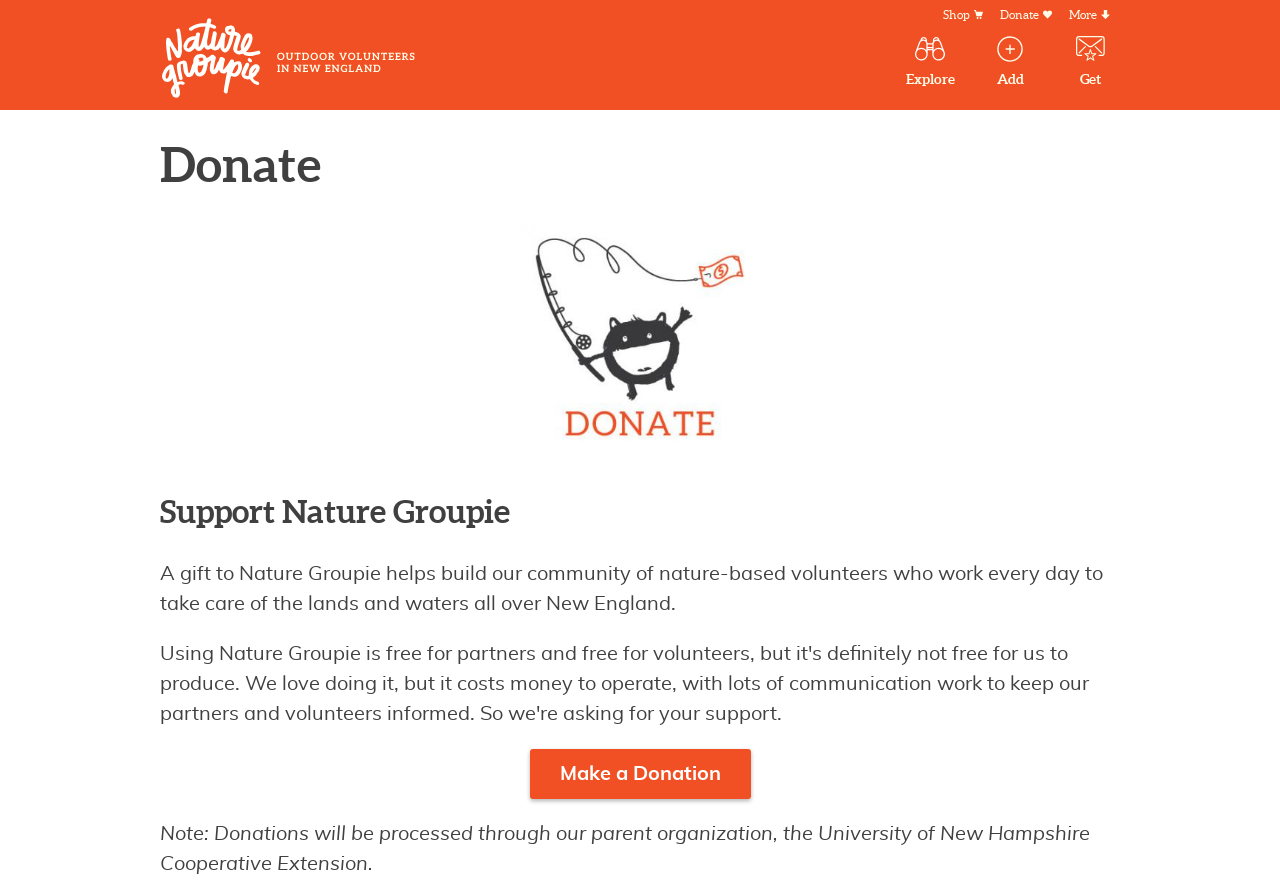Generate a thorough explanation of the webpage's elements.

The webpage is about Nature Groupie, an organization focused on outdoor volunteering in New England. At the top left, there is a heading with the organization's name, "Nature Groupie", which is also a link. Below it, there is a brief description of the organization, "Outdoor Volunteers in New England". 

On the top right, there is a main navigation menu with three links: "Explore volunteer experiences", "Add volunteer experiences", and "Get experiences by mail". Below the main navigation menu, there is a secondary menu with three links: "Shop", "Donate", and "More". 

The main content of the webpage is focused on donating to Nature Groupie. There is a heading "Donate" at the top, followed by an image of a Nature Groupie creature holding a fishing pole with a dollar sign on it. Below the image, there is a heading "Support Nature Groupie" and a paragraph of text explaining how donations will help build a community of nature-based volunteers in New England. 

At the bottom of the page, there is a call-to-action link "Make a Donation" and a note about donations being processed through the University of New Hampshire Cooperative Extension.